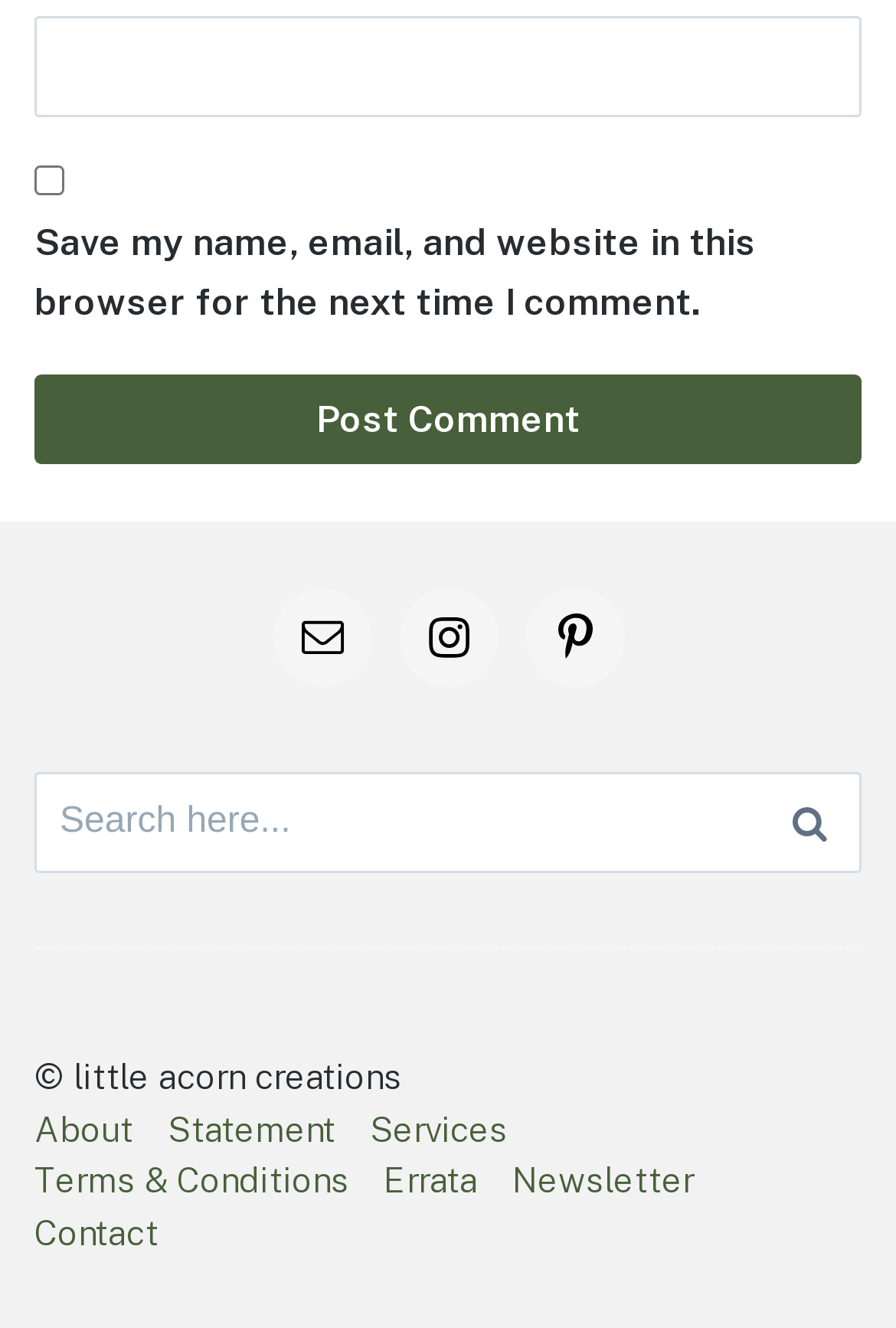Pinpoint the bounding box coordinates of the clickable element needed to complete the instruction: "Post a comment". The coordinates should be provided as four float numbers between 0 and 1: [left, top, right, bottom].

[0.038, 0.282, 0.962, 0.35]